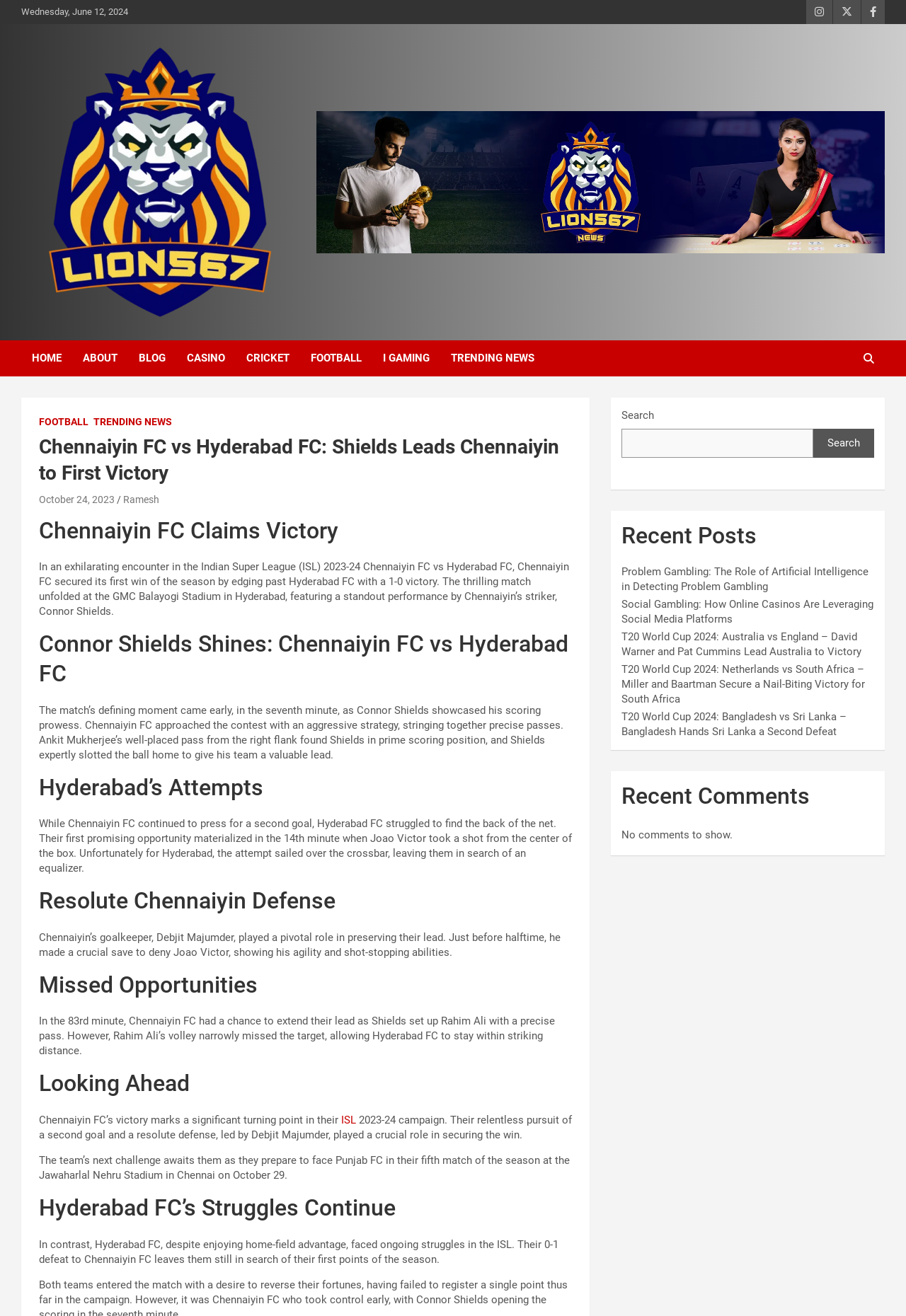Specify the bounding box coordinates of the area to click in order to execute this command: 'Click on the FOOTBALL link'. The coordinates should consist of four float numbers ranging from 0 to 1, and should be formatted as [left, top, right, bottom].

[0.331, 0.259, 0.411, 0.286]